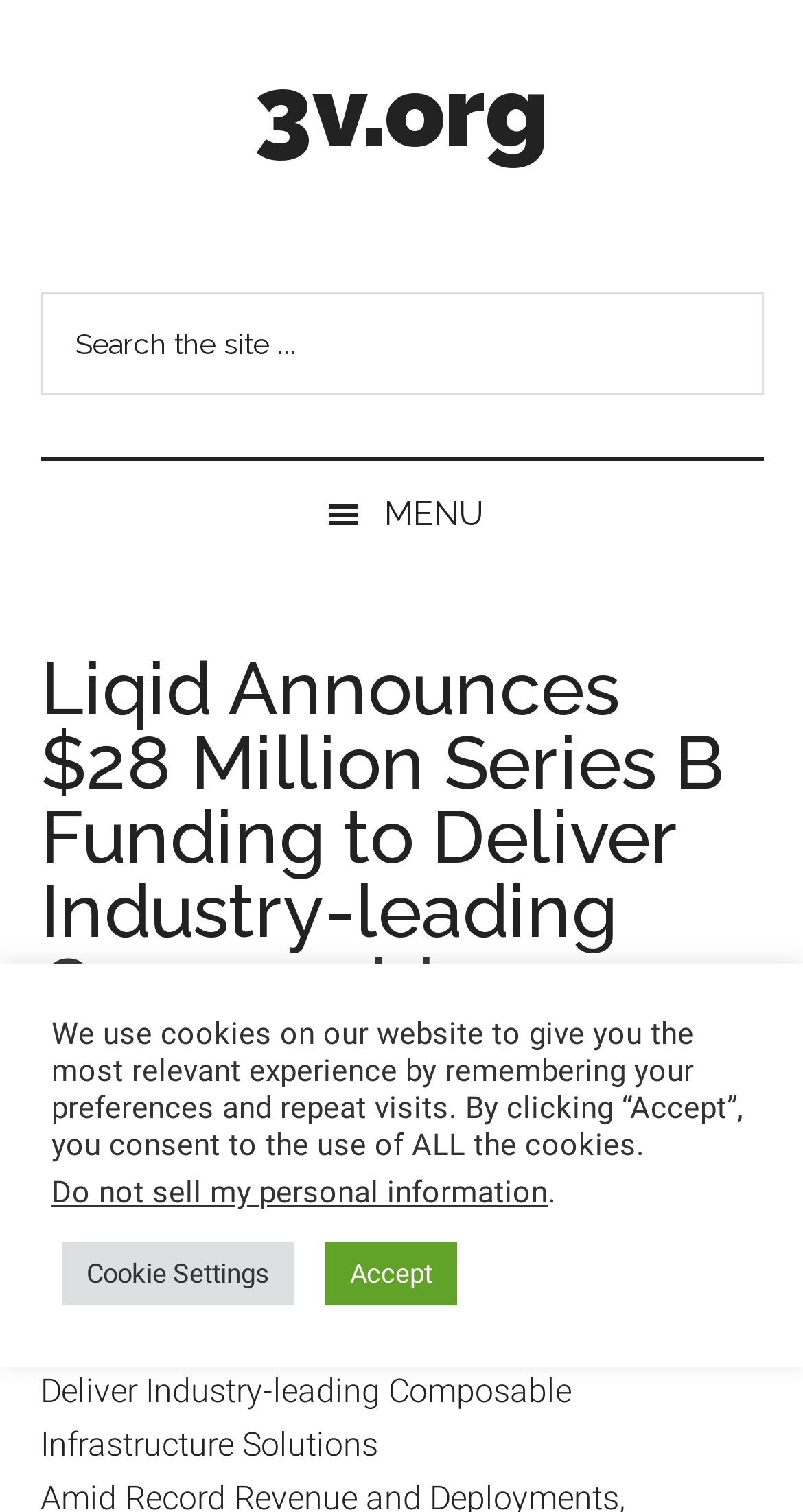Provide a short, one-word or phrase answer to the question below:
What is the purpose of the search box?

Search the site